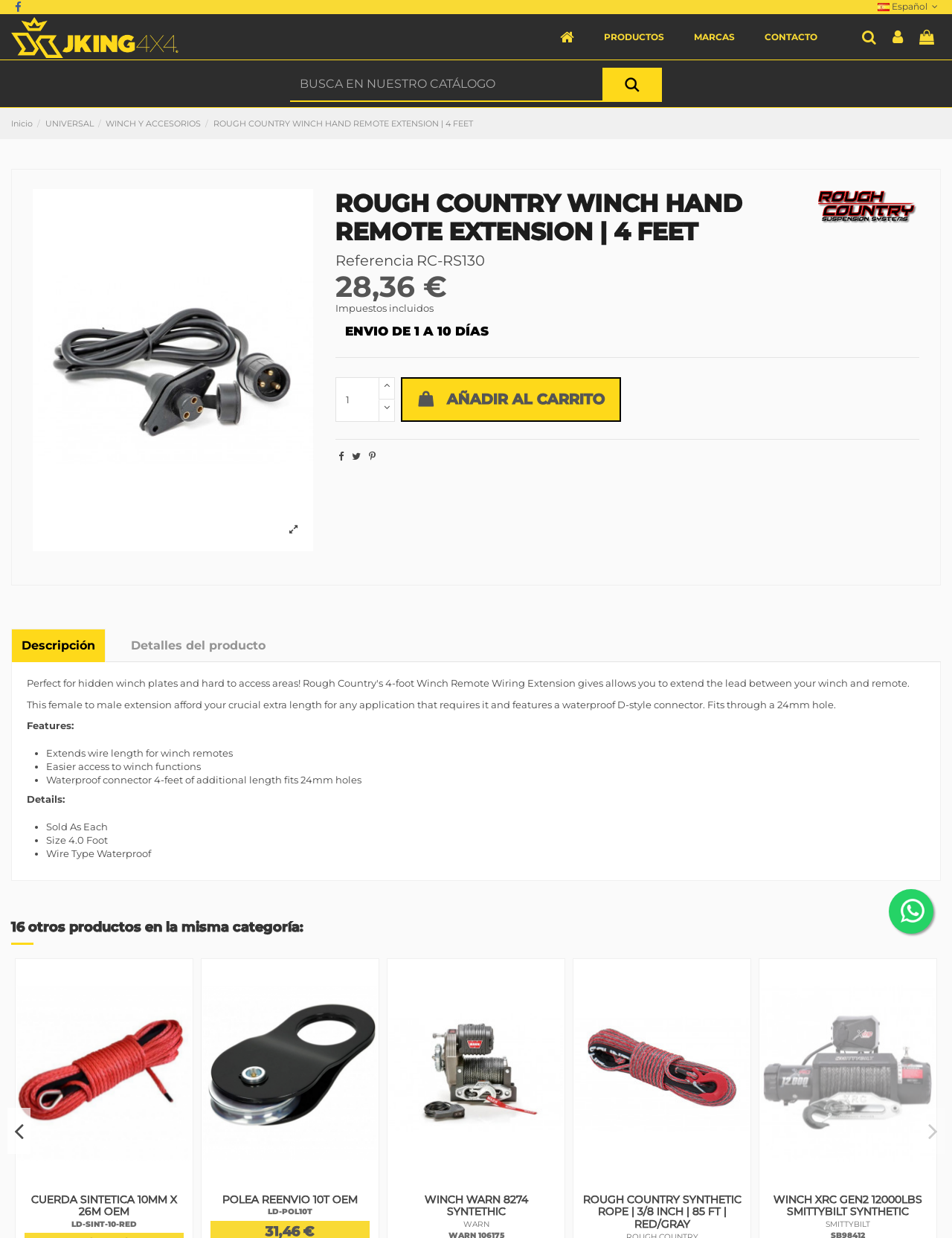Determine the bounding box coordinates for the area you should click to complete the following instruction: "Search in the catalog".

[0.305, 0.054, 0.695, 0.083]